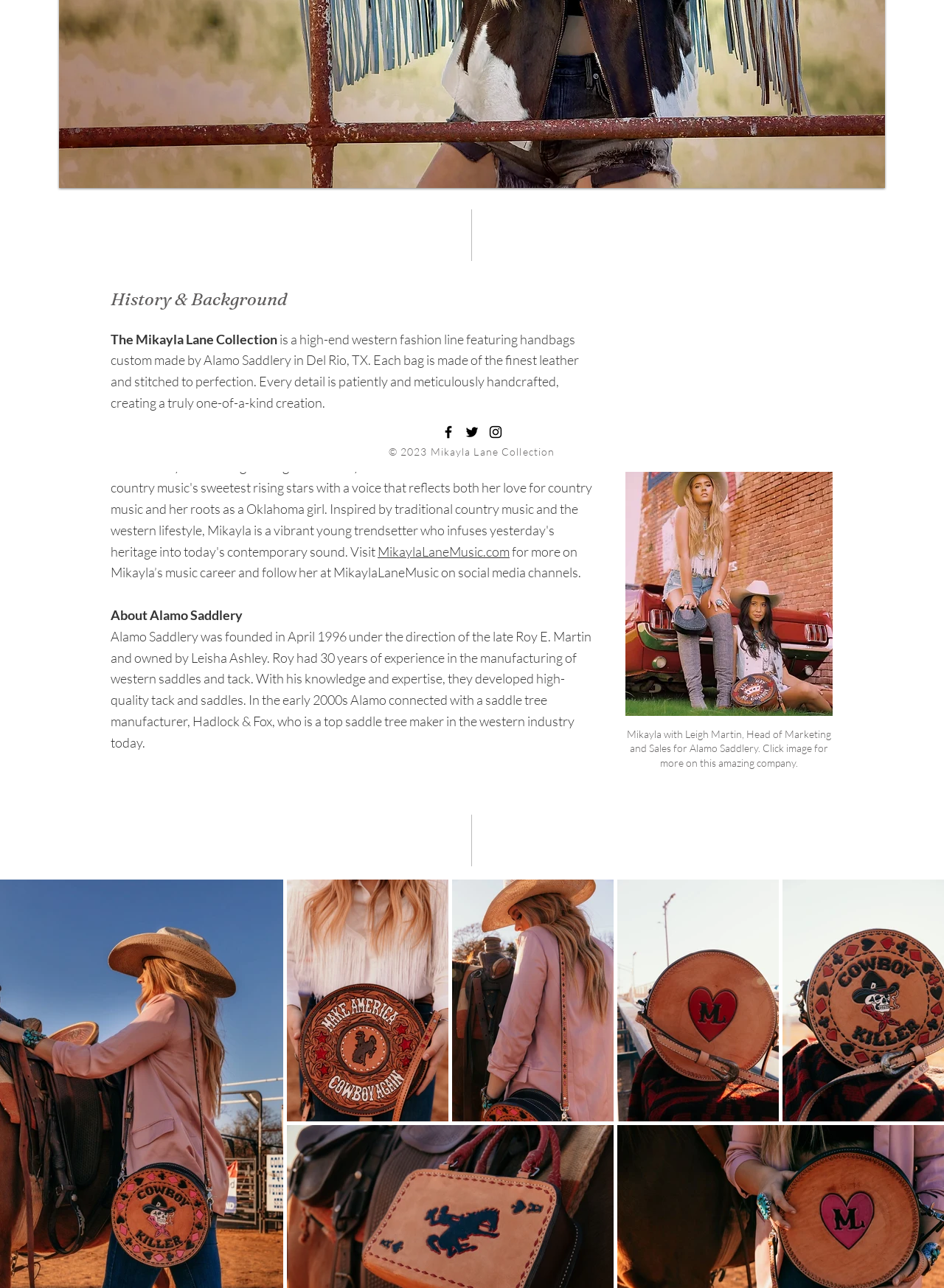Identify the bounding box for the UI element that is described as follows: "aria-label="Instagram"".

[0.516, 0.329, 0.534, 0.342]